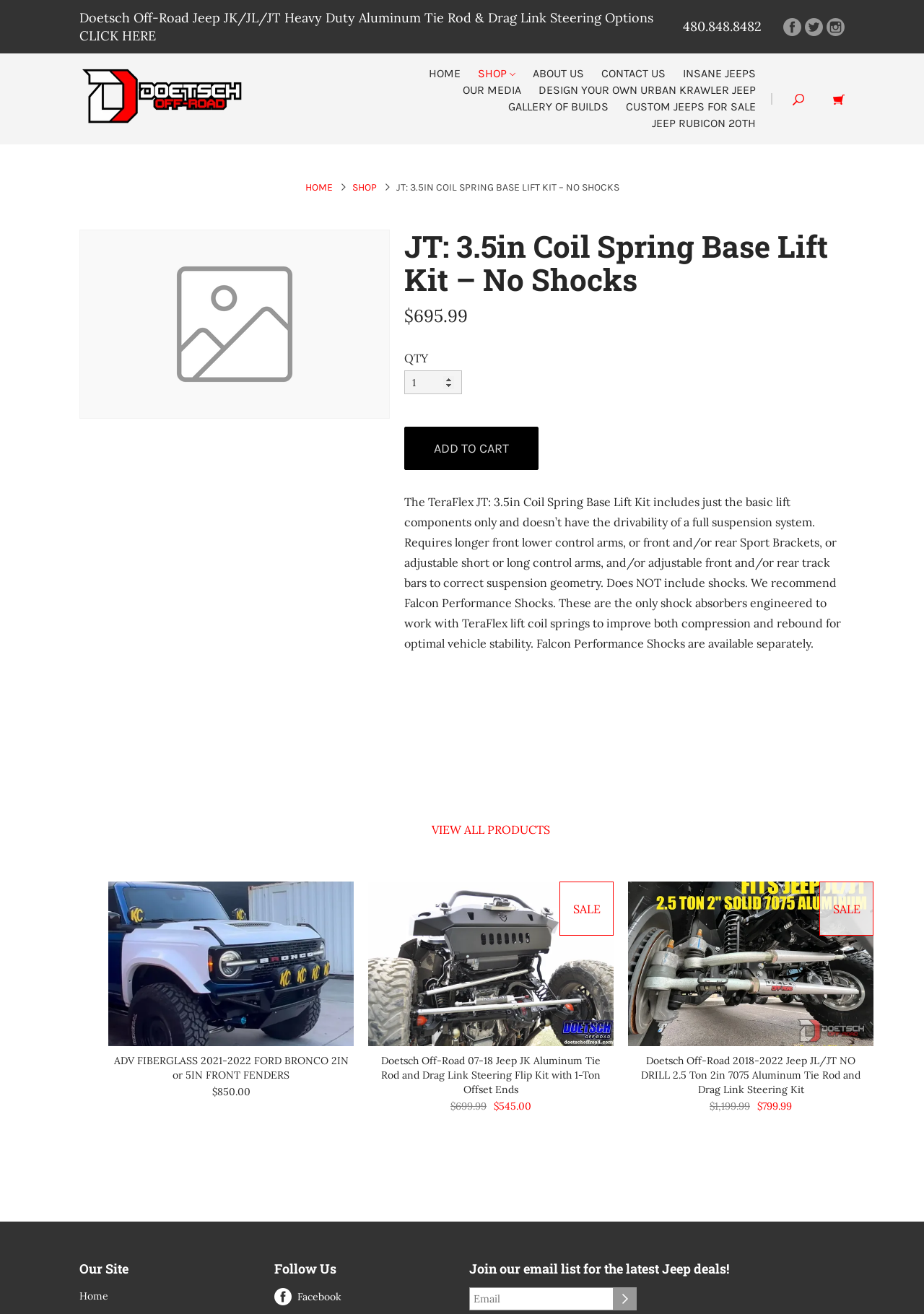What is the minimum quantity I can order of this product?
Using the image as a reference, give an elaborate response to the question.

I found the minimum quantity by looking at the 'QTY' section, where it has a spin button with a minimum value of 1.